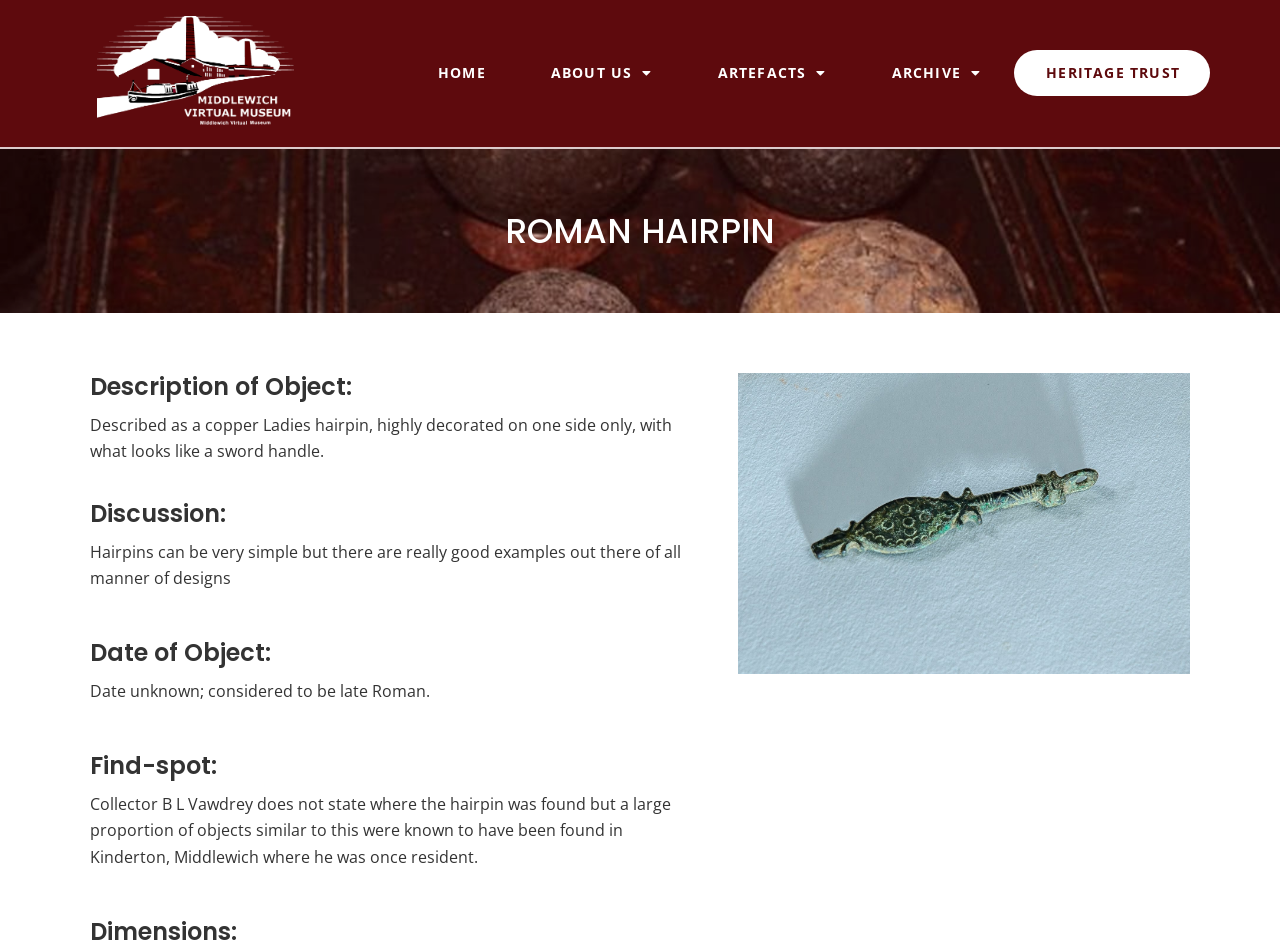What is the name of the artifact? From the image, respond with a single word or brief phrase.

ROMAN HAIRPIN